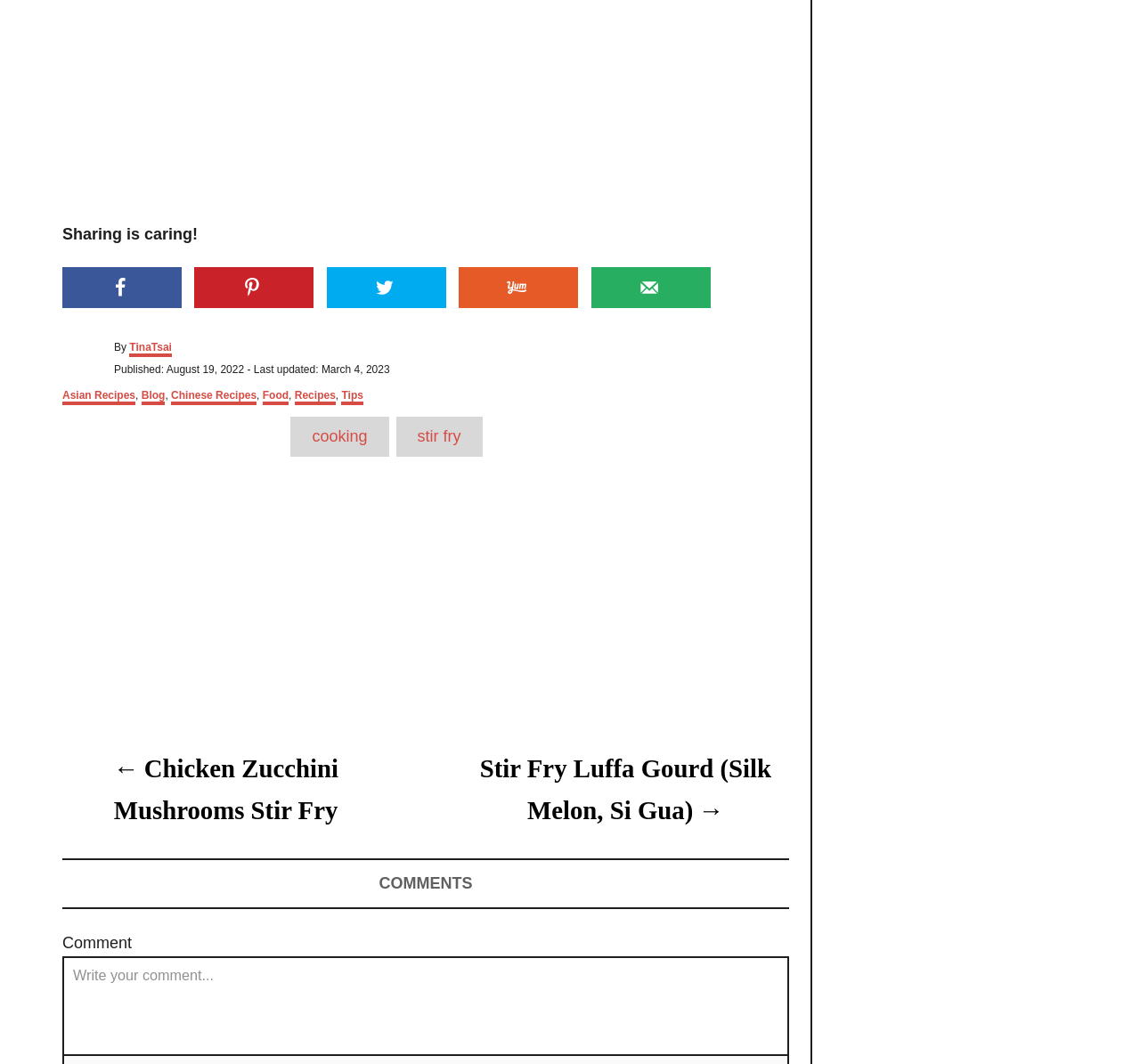Please specify the coordinates of the bounding box for the element that should be clicked to carry out this instruction: "Write a comment". The coordinates must be four float numbers between 0 and 1, formatted as [left, top, right, bottom].

[0.055, 0.899, 0.692, 0.999]